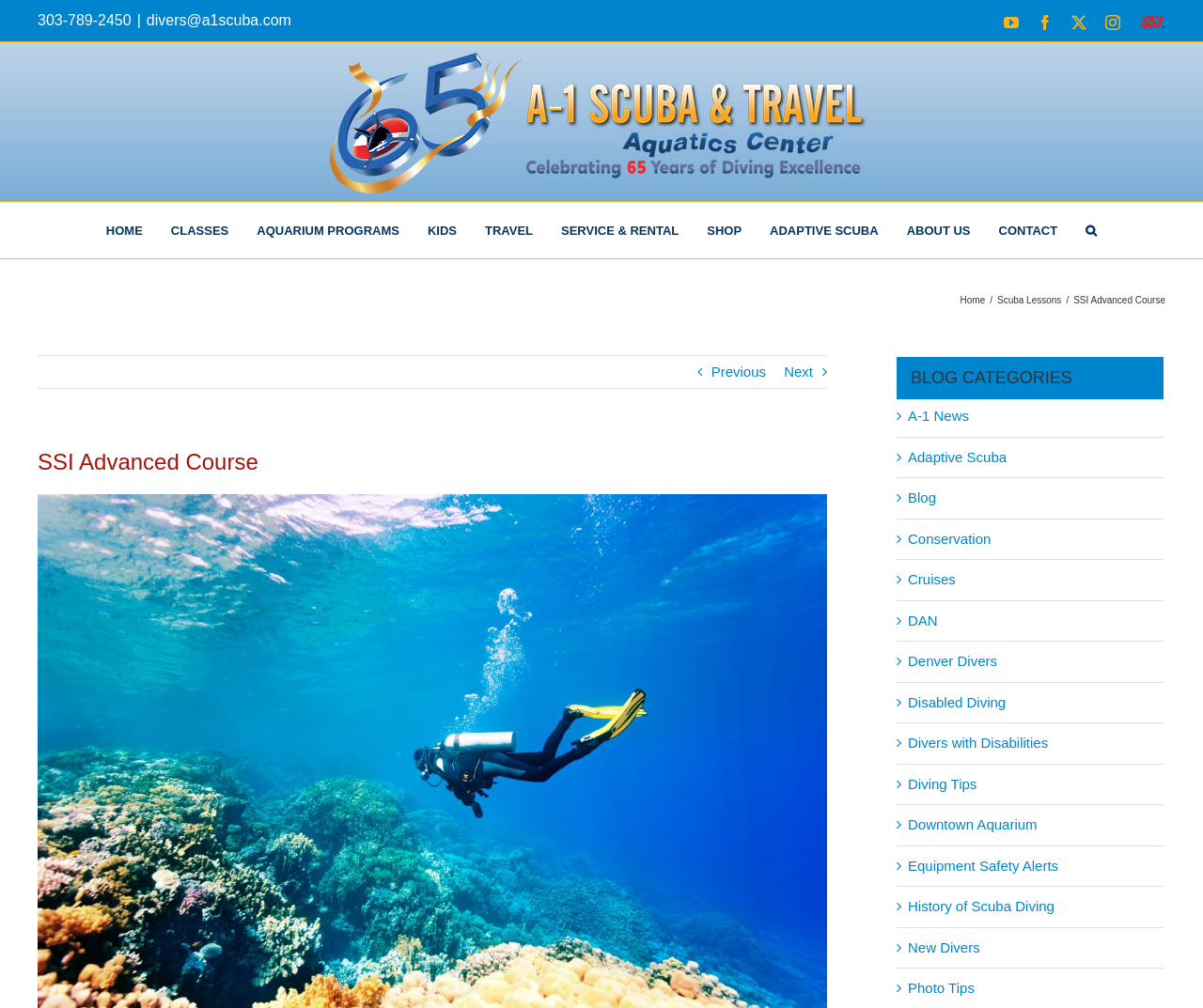Summarize the webpage with a detailed and informative caption.

This webpage is about SSI Advanced Course offered by A-1 Scuba. At the top left corner, there is a phone number "303-789-2450" and an email address "divers@a1scuba.com" separated by a vertical bar. Next to them, there is a logo of A-1 Scuba & Travel Aquatics Center. On the top right corner, there are social media links to YouTube, Facebook, Instagram, and SSI, along with an "X" icon.

Below the top section, there is a main menu with links to various pages, including HOME, CLASSES, AQUARIUM PROGRAMS, KIDS, TRAVEL, SERVICE & RENTAL, SHOP, ADAPTIVE SCUBA, ABOUT US, and CONTACT. Each of these links has a dropdown menu.

Under the main menu, there is a page title bar with links to Home, Scuba Lessons, and SSI Advanced Course. On the left side of the page, there are navigation links to previous and next pages.

The main content of the page is about SSI Advanced Course, with a heading and a brief description. There is also a "View Larger Image" link below the heading. On the right side of the page, there are blog categories with links to various topics, including A-1 News, Adaptive Scuba, Blog, Conservation, Cruises, DAN, Denver Divers, Disabled Diving, Divers with Disabilities, Diving Tips, Downtown Aquarium, Equipment Safety Alerts, History of Scuba Diving, New Divers, and Photo Tips.